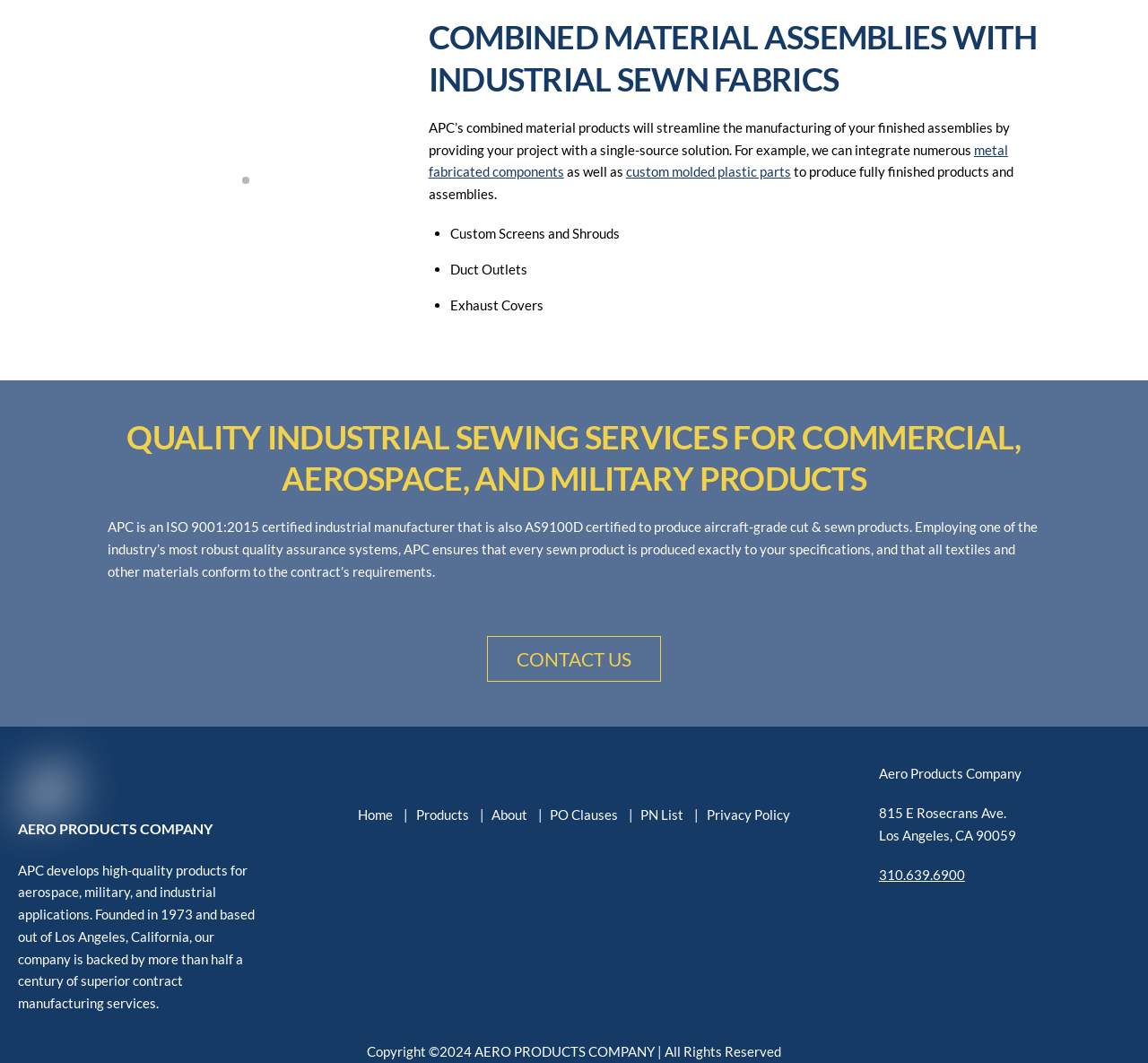Determine the bounding box coordinates of the UI element that matches the following description: "alt="3221As205-1 Screen"". The coordinates should be four float numbers between 0 and 1 in the format [left, top, right, bottom].

[0.601, 0.238, 0.854, 0.253]